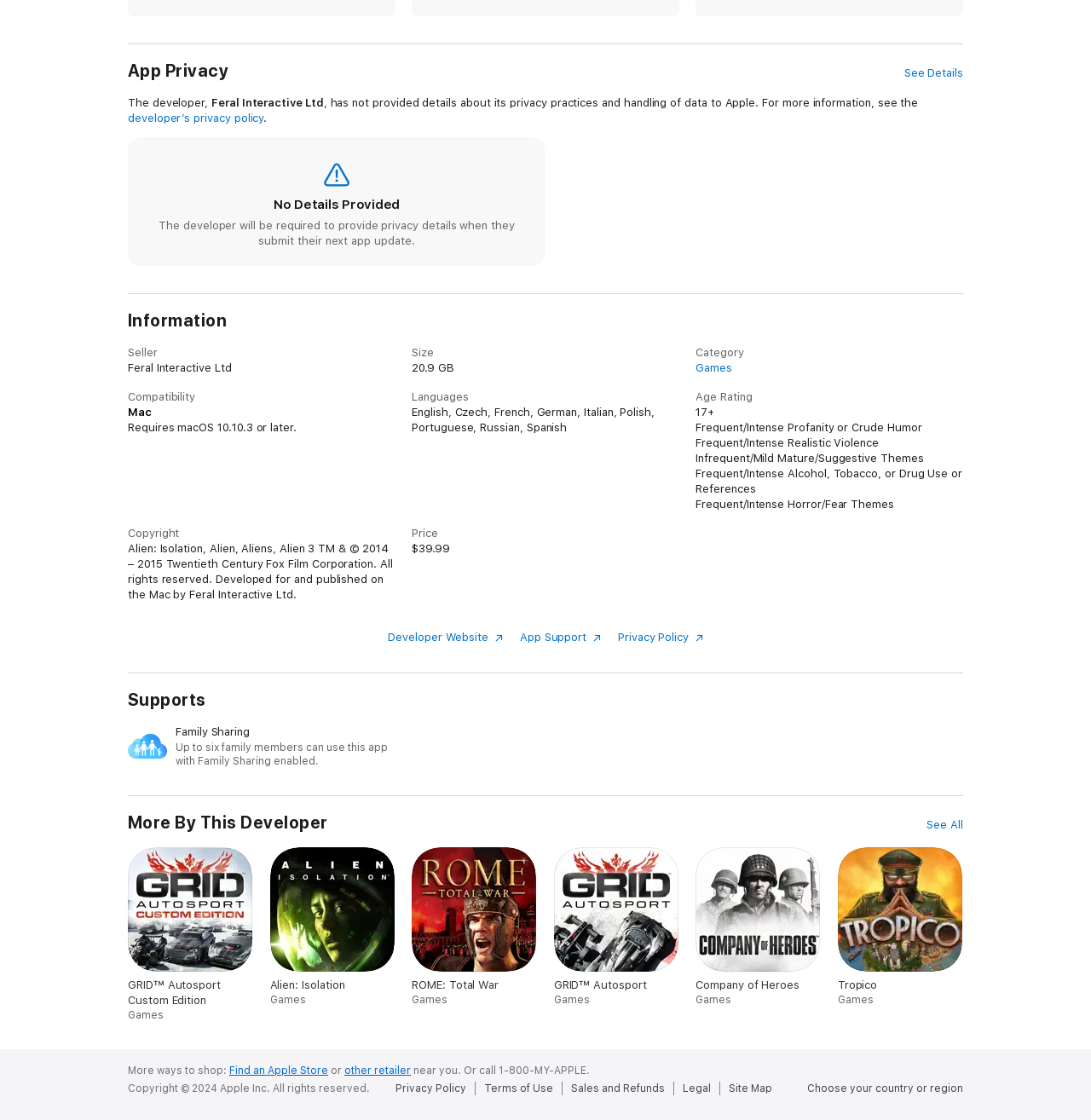Review the image closely and give a comprehensive answer to the question: What is the name of the game?

The name of the game can be found in the description list under the 'Information' heading, where it is listed as 'Alien: Isolation'.